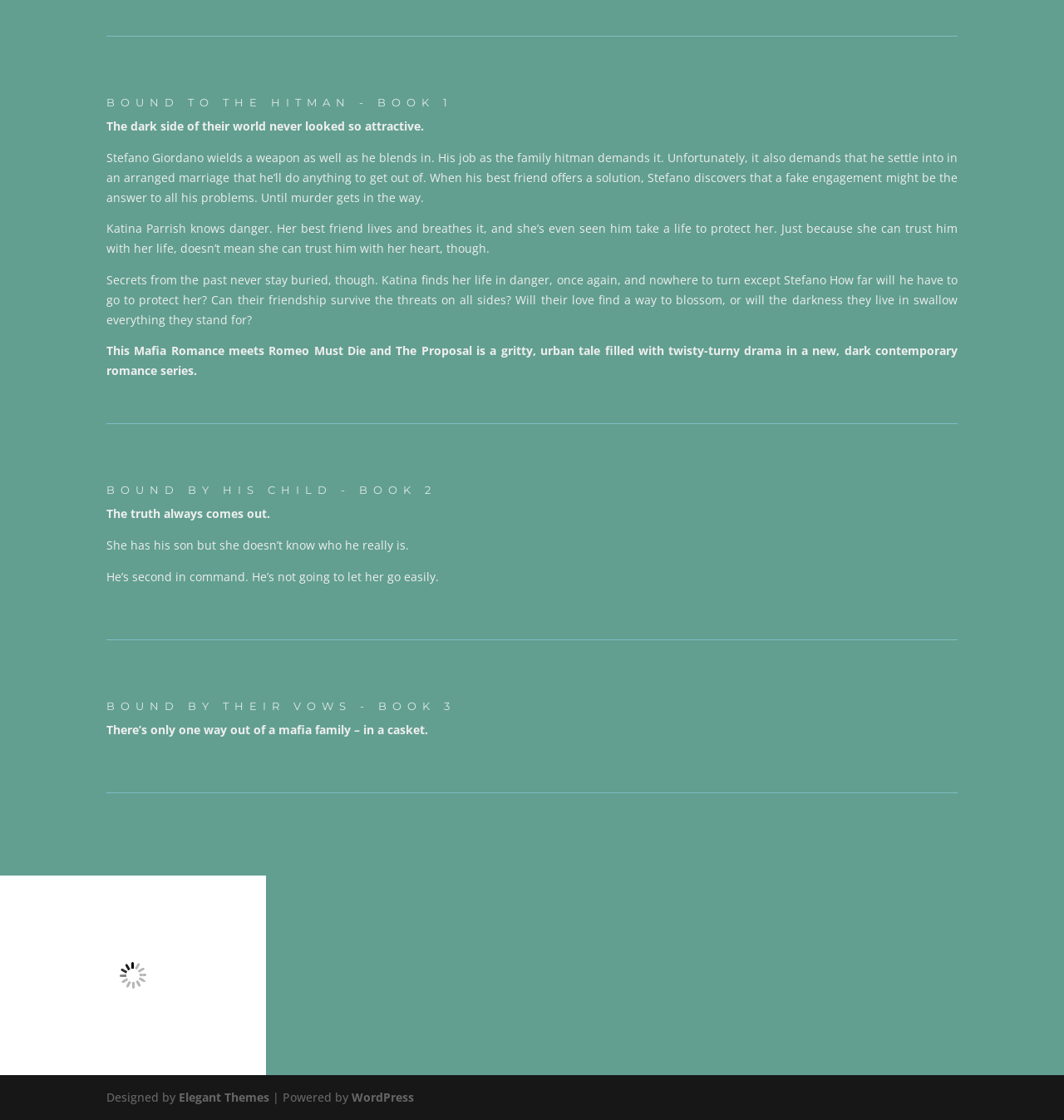Using details from the image, please answer the following question comprehensively:
How many books are described on this webpage?

I counted the number of heading elements that describe books, and found three: 'BOUND TO THE HITMAN - BOOK 1', 'BOUND BY HIS CHILD - BOOK 2', and 'BOUND BY THEIR VOWS - BOOK 3'.